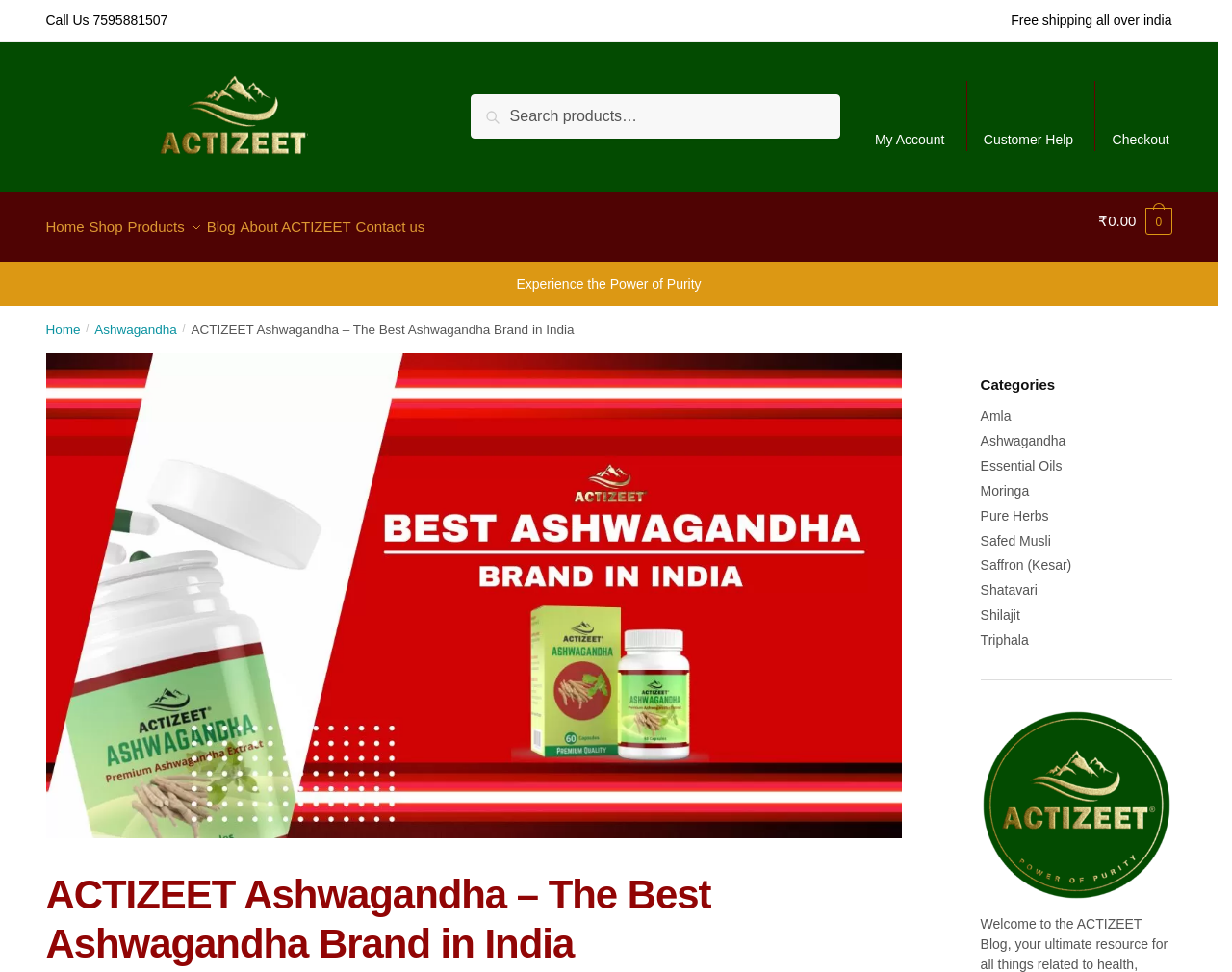Identify the bounding box coordinates of the specific part of the webpage to click to complete this instruction: "Go to My Account".

[0.701, 0.083, 0.776, 0.155]